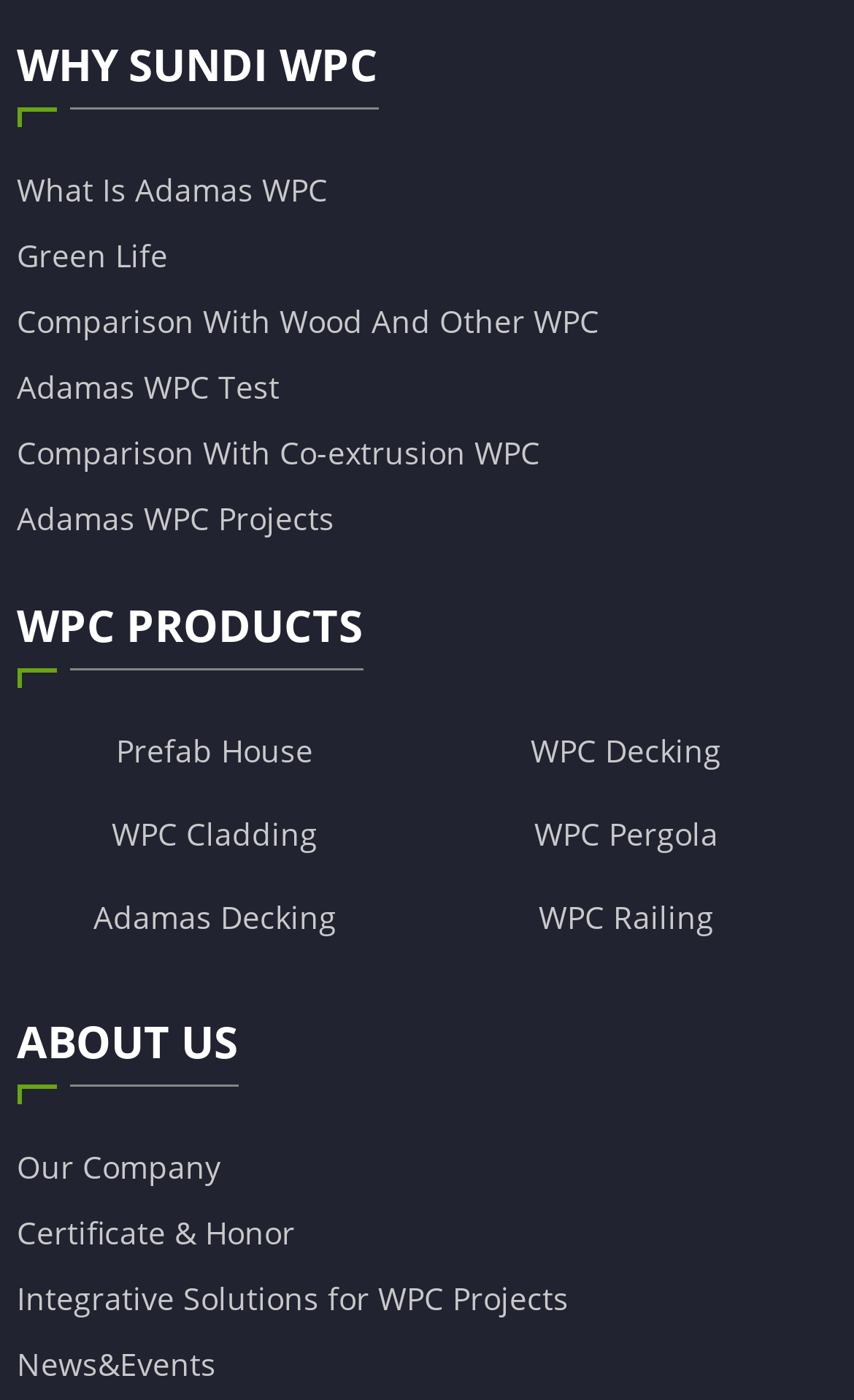Find the bounding box coordinates for the area that must be clicked to perform this action: "Learn about Adamas WPC".

[0.02, 0.12, 0.384, 0.15]